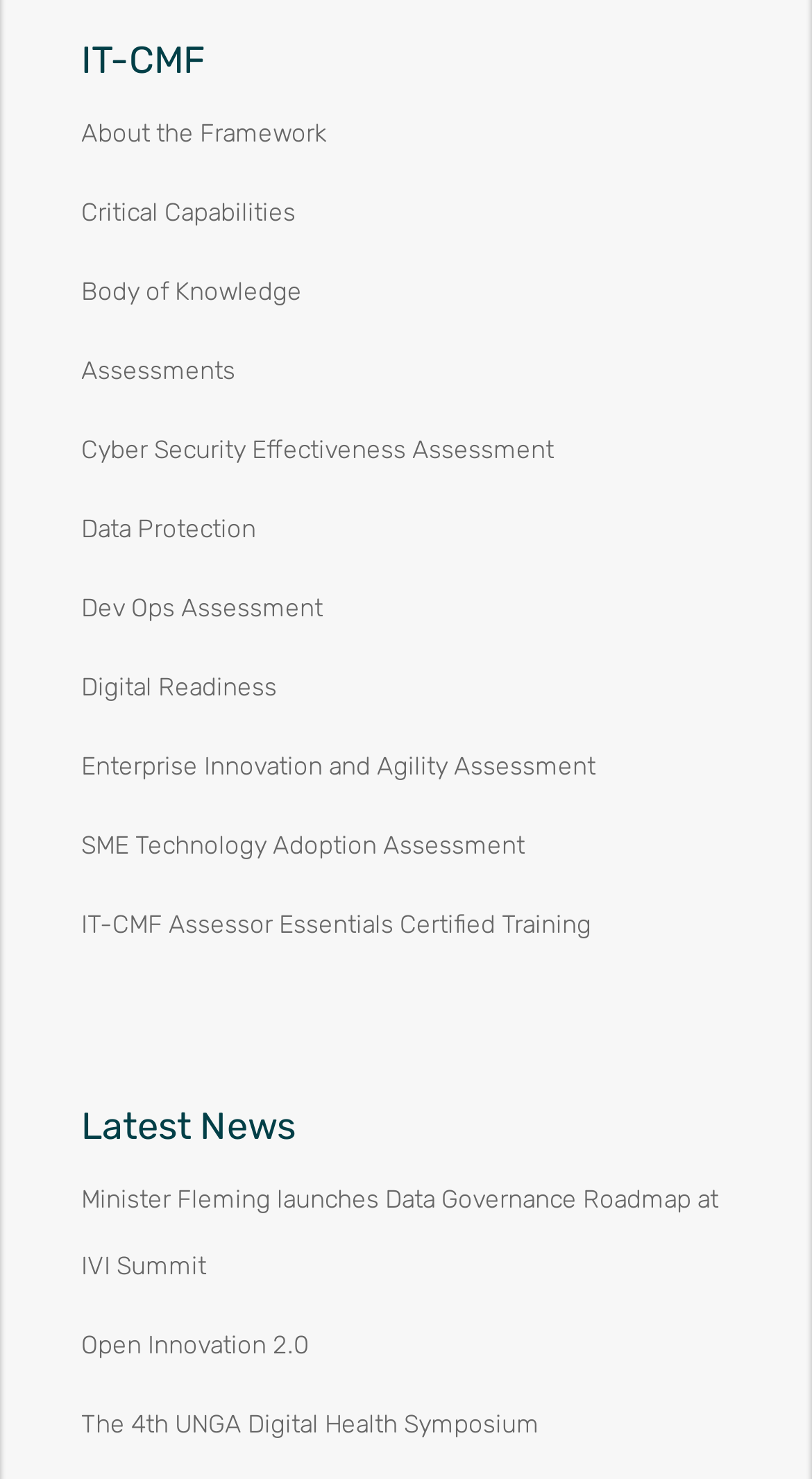Can you look at the image and give a comprehensive answer to the question:
How many news articles are listed?

The webpage lists three news articles, including 'Minister Fleming launches Data Governance Roadmap at IVI Summit', 'Open Innovation 2.0', and 'The 4th UNGA Digital Health Symposium'.